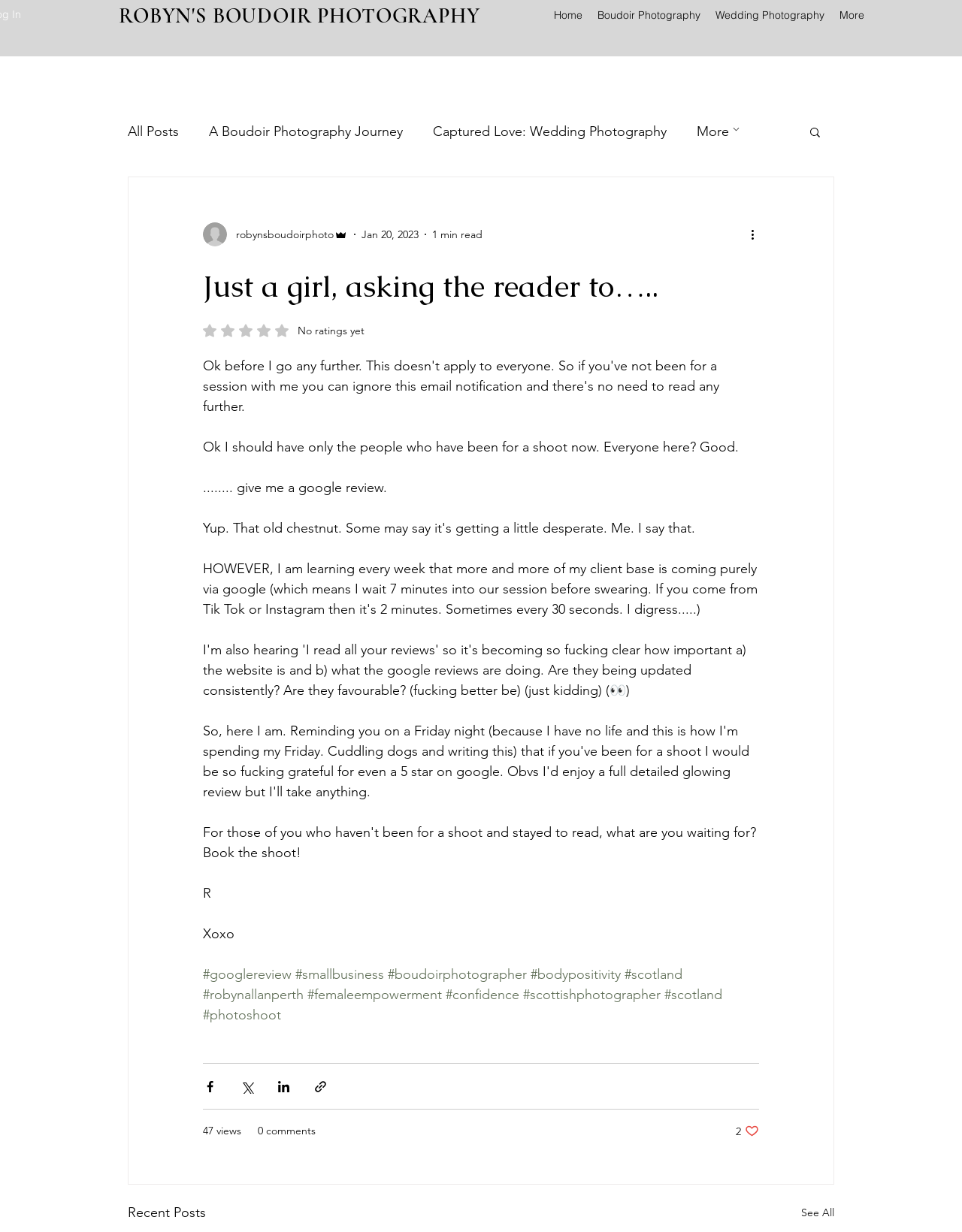Extract the bounding box coordinates for the described element: "#googlereview". The coordinates should be represented as four float numbers between 0 and 1: [left, top, right, bottom].

[0.211, 0.784, 0.303, 0.798]